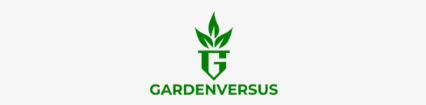What does the logo represent?
Carefully examine the image and provide a detailed answer to the question.

The logo features a stylized green icon representing foliage, which is a symbol of gardening and nature, as described in the caption.